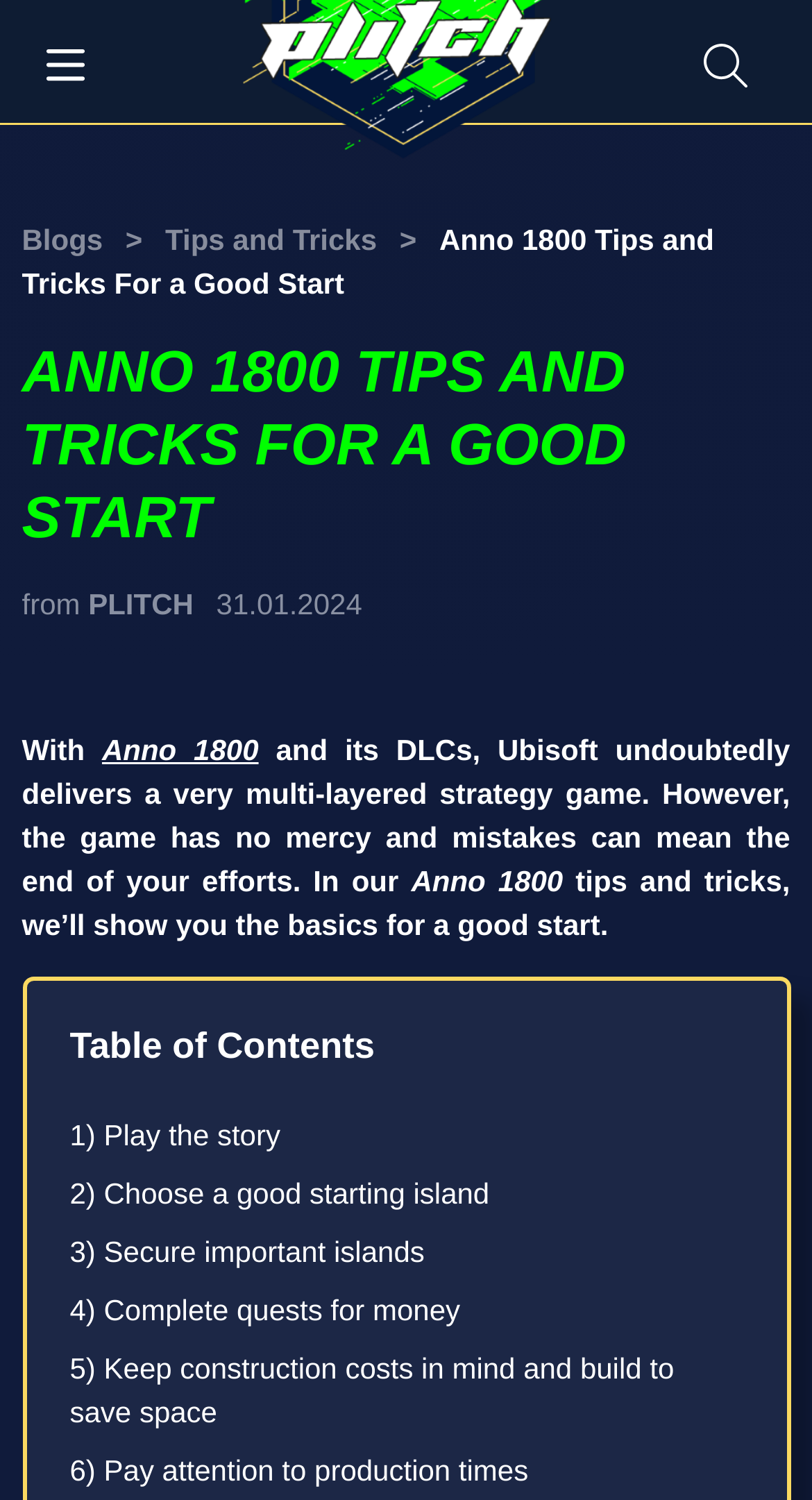Please identify the coordinates of the bounding box for the clickable region that will accomplish this instruction: "Go to PLITCH homepage".

[0.3, 0.0, 0.7, 0.107]